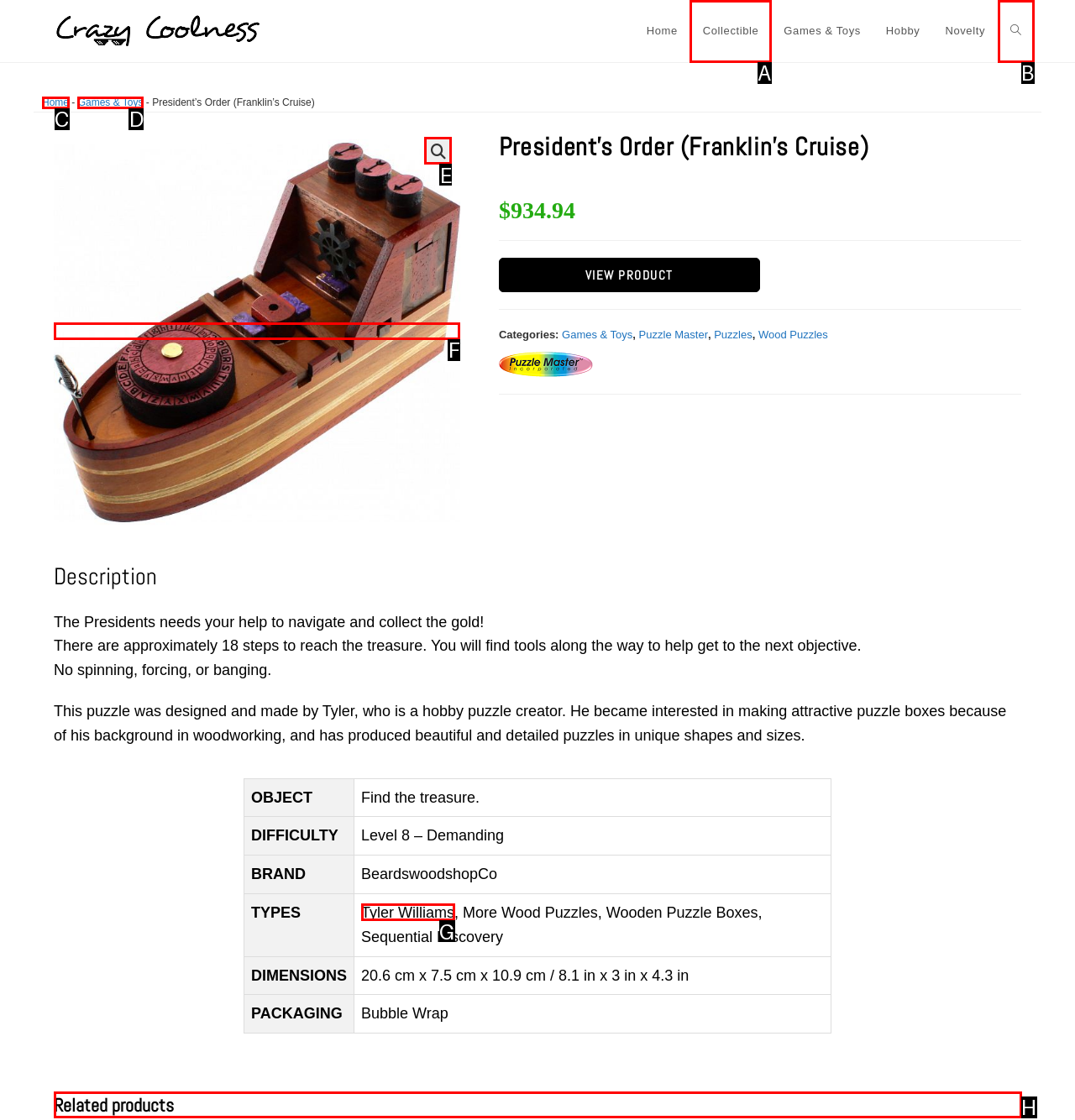From the given choices, which option should you click to complete this task: View the 'Related products'? Answer with the letter of the correct option.

H